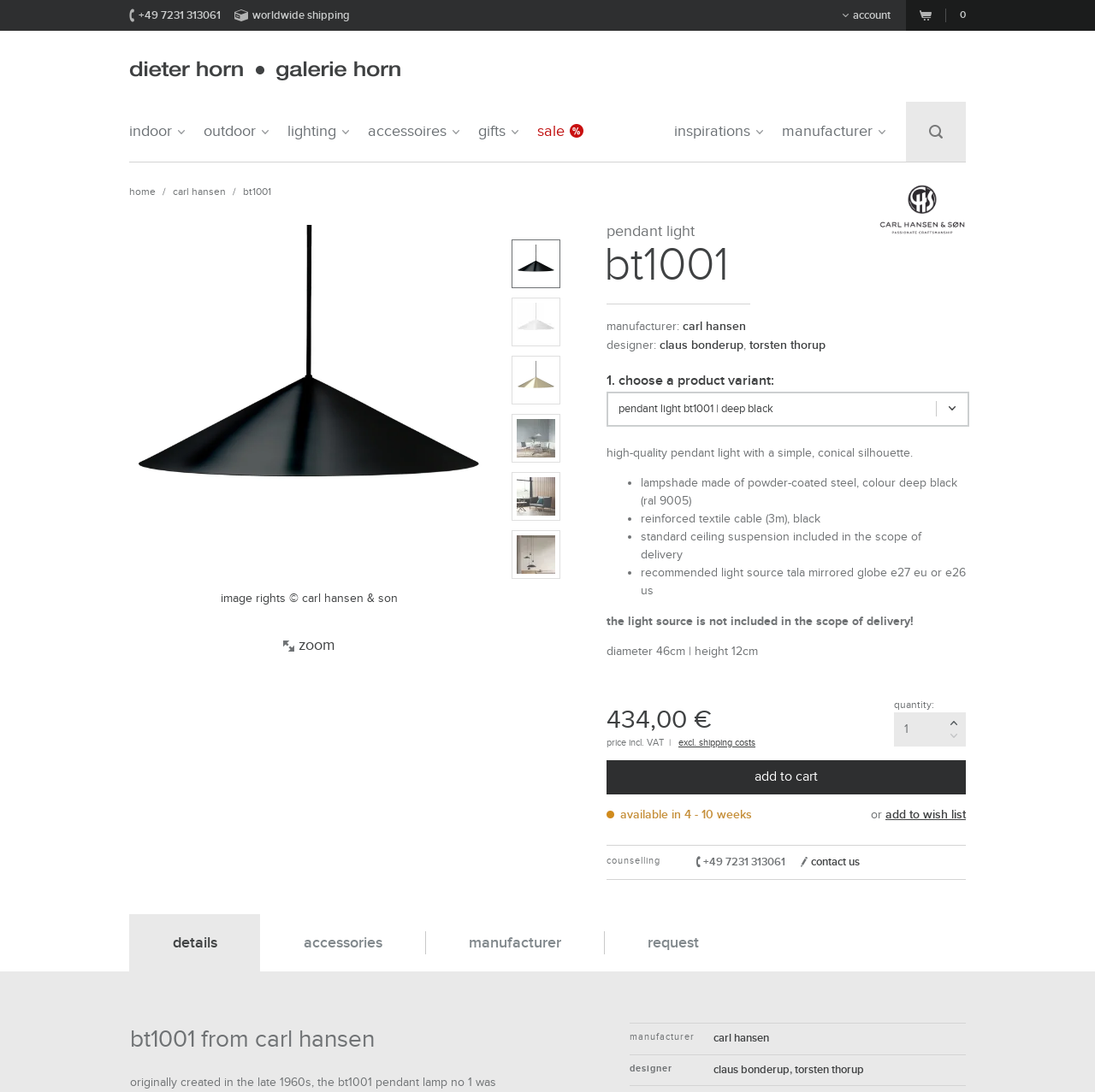Reply to the question with a single word or phrase:
What is the material of the lampshade?

Polished brass or powder-coated steel